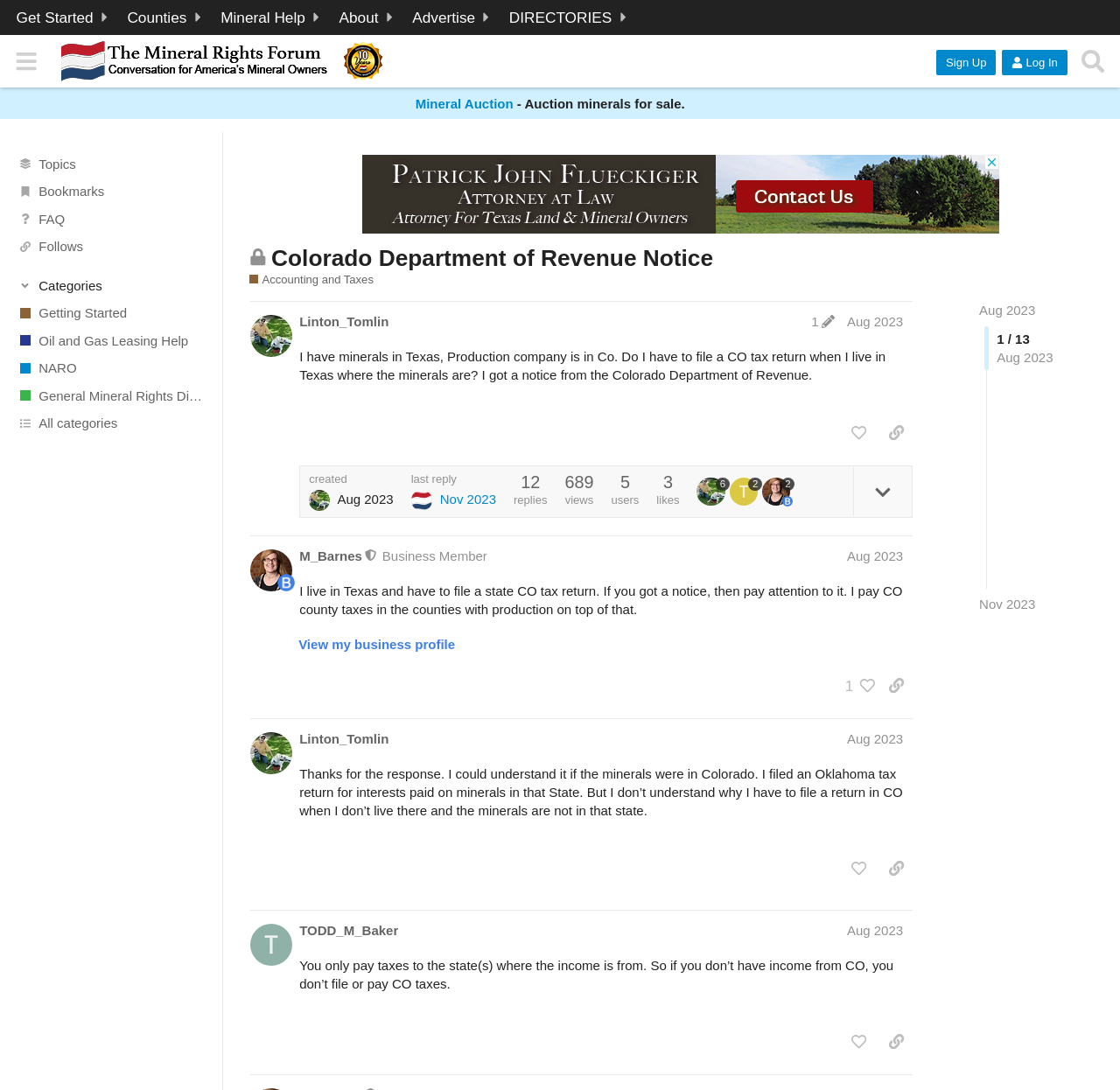Locate the UI element described as follows: "Mineral Help". Return the bounding box coordinates as four float numbers between 0 and 1 in the order [left, top, right, bottom].

[0.19, 0.0, 0.296, 0.032]